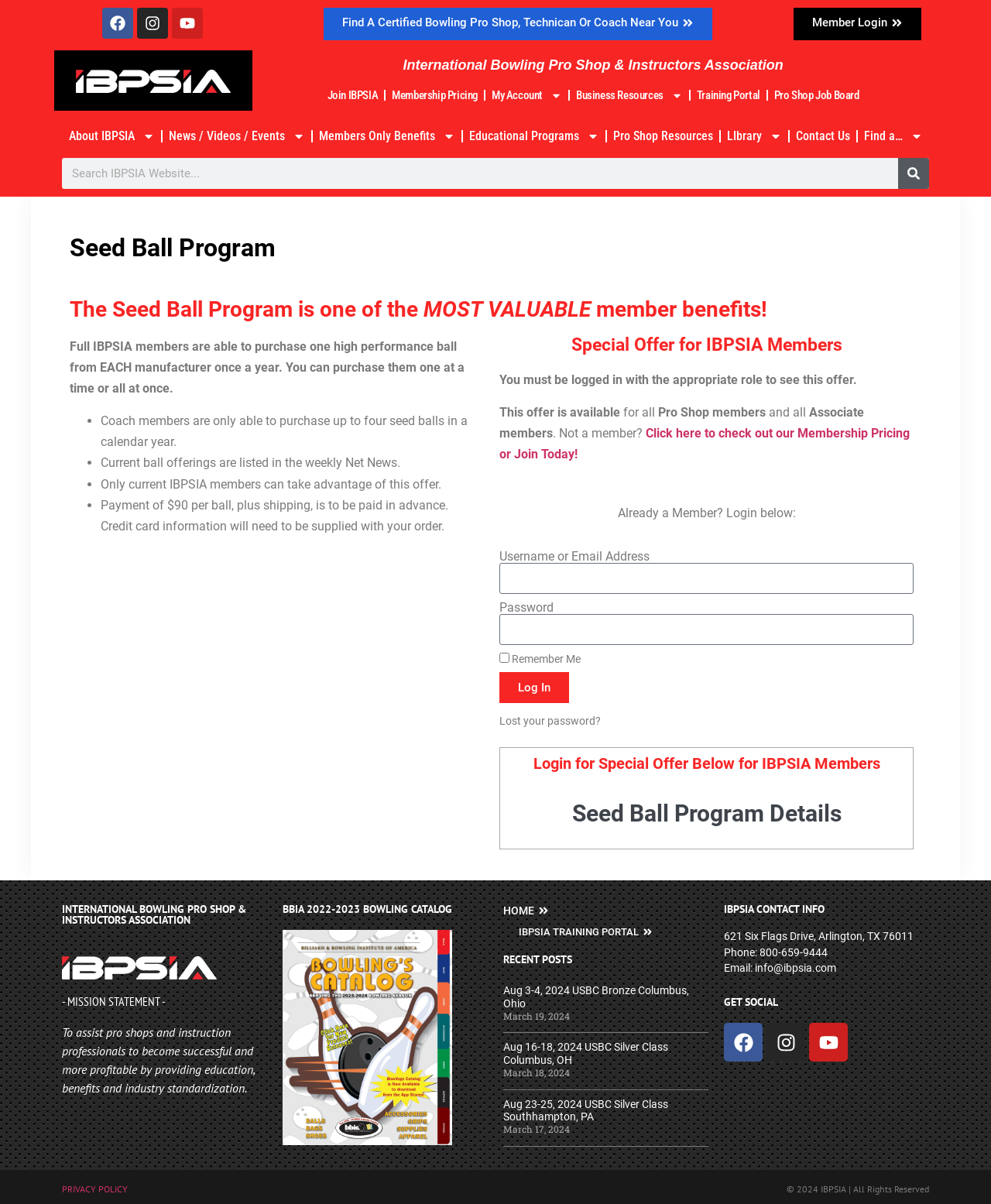Locate the UI element described by News / Videos / Events and provide its bounding box coordinates. Use the format (top-left x, top-left y, bottom-right x, bottom-right y) with all values as floating point numbers between 0 and 1.

[0.164, 0.098, 0.314, 0.128]